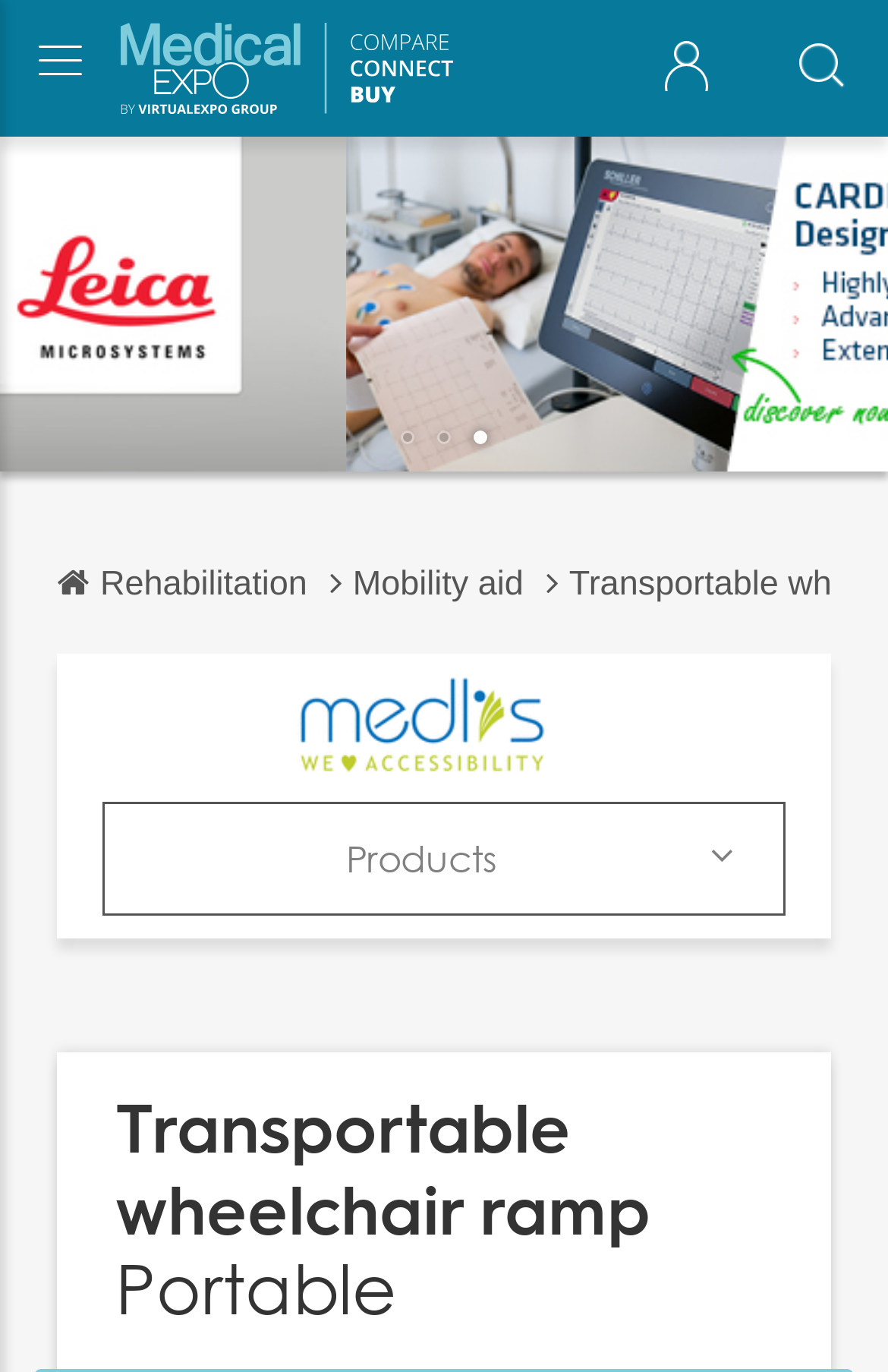Identify the primary heading of the webpage and provide its text.

Transportable wheelchair ramp Portable
foldable